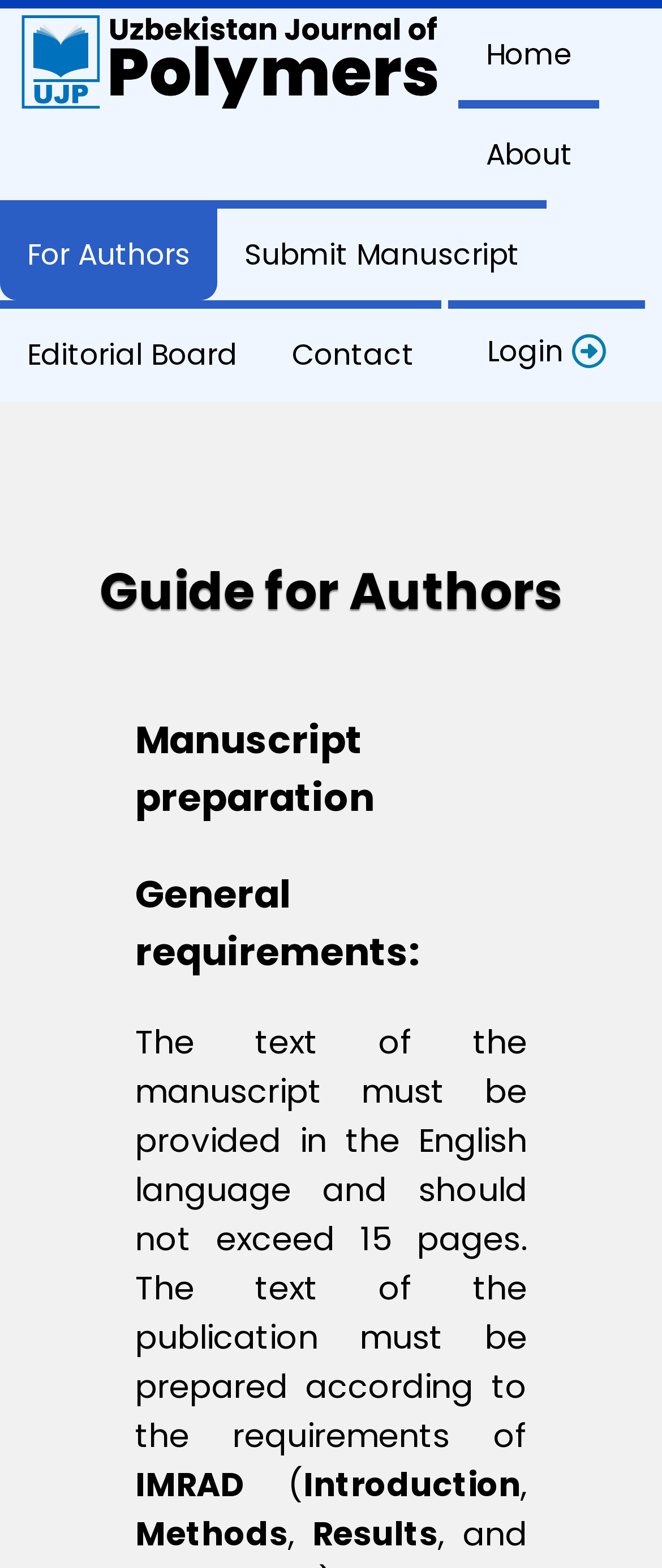Identify the bounding box coordinates of the element to click to follow this instruction: 'read the guide for authors'. Ensure the coordinates are four float values between 0 and 1, provided as [left, top, right, bottom].

[0.15, 0.354, 0.85, 0.402]